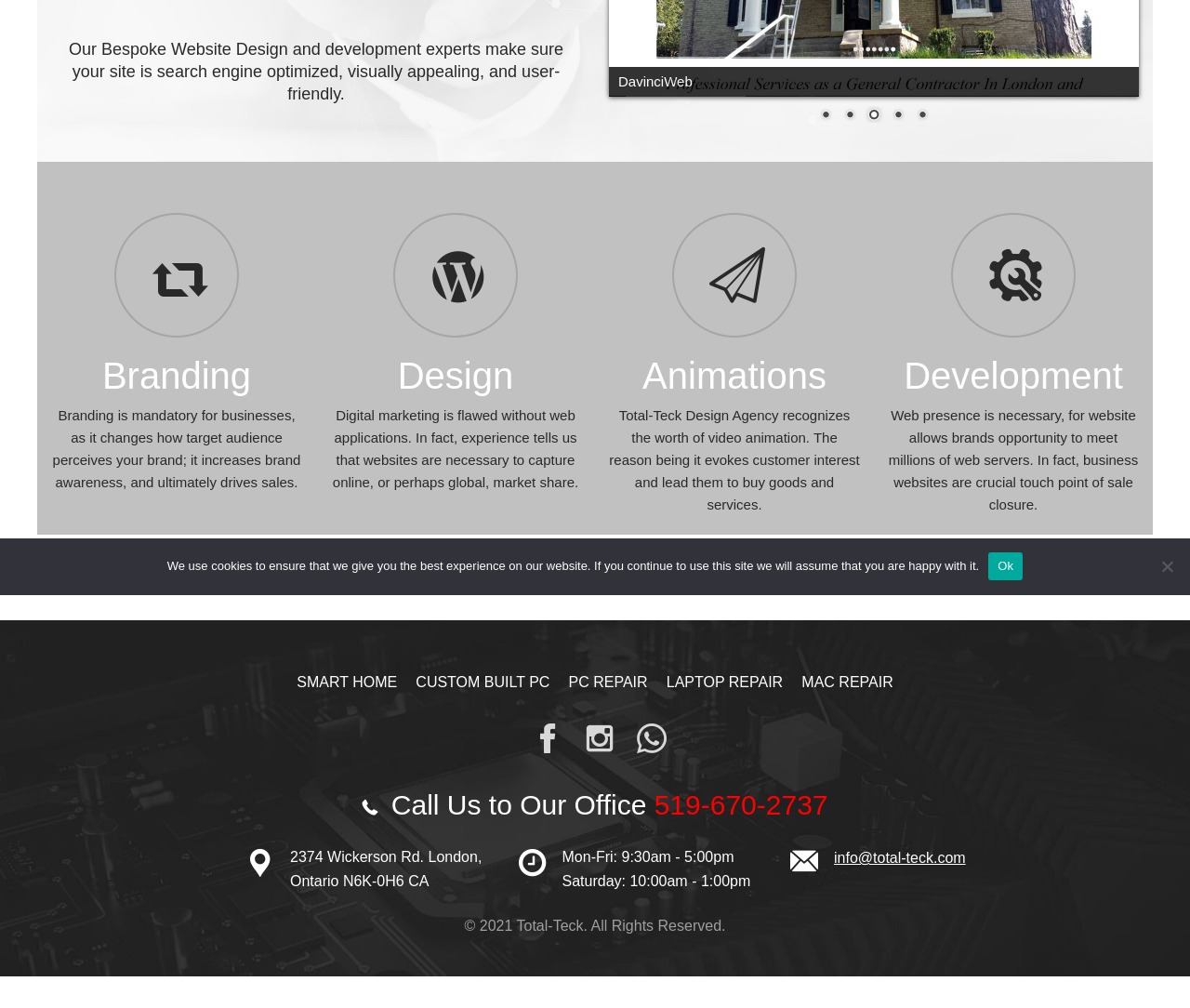Highlight the bounding box of the UI element that corresponds to this description: "Laptop Repair".

[0.56, 0.774, 0.658, 0.79]